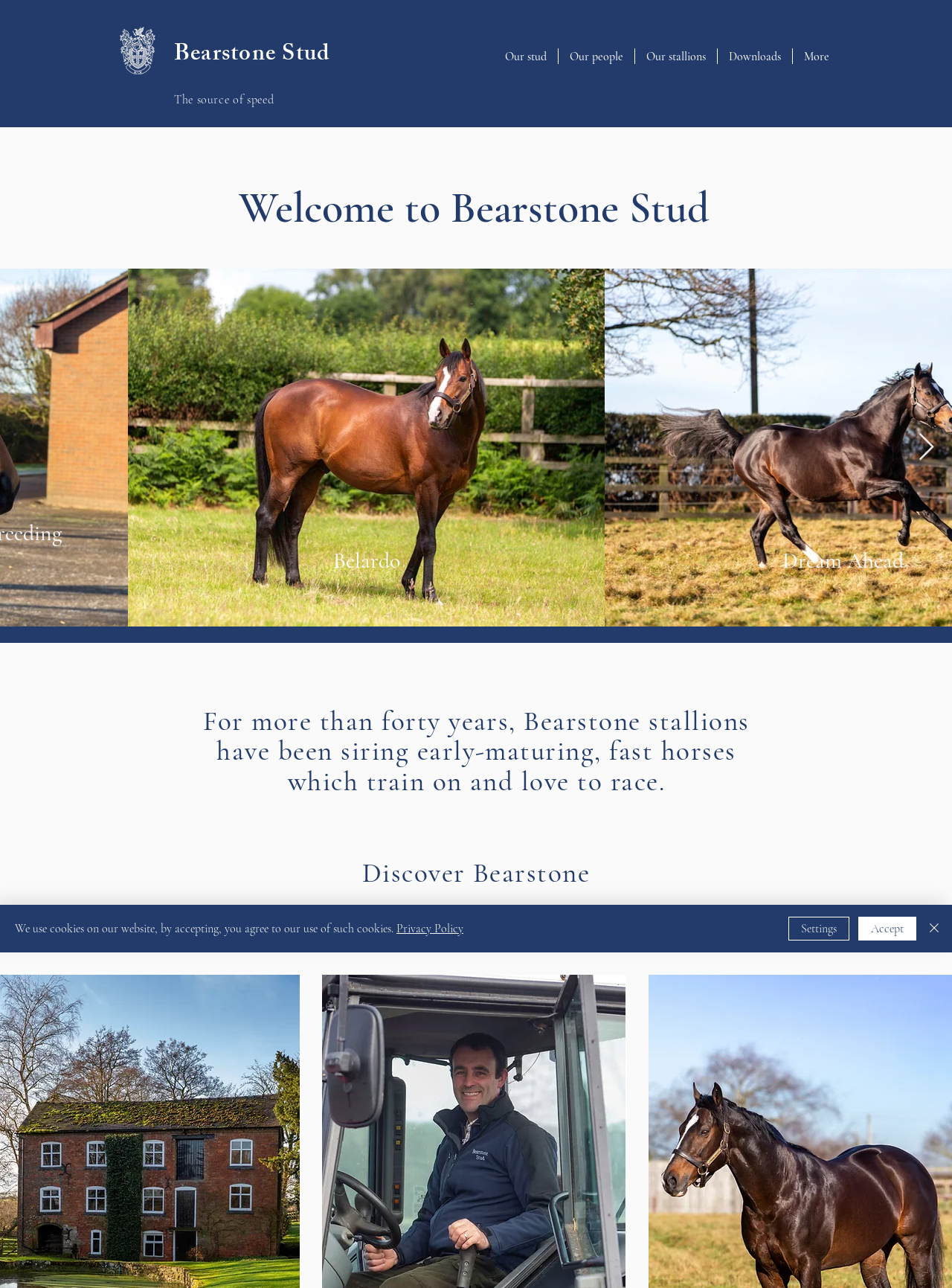Please identify the bounding box coordinates of the element I need to click to follow this instruction: "view article about Flag of Convenience".

None